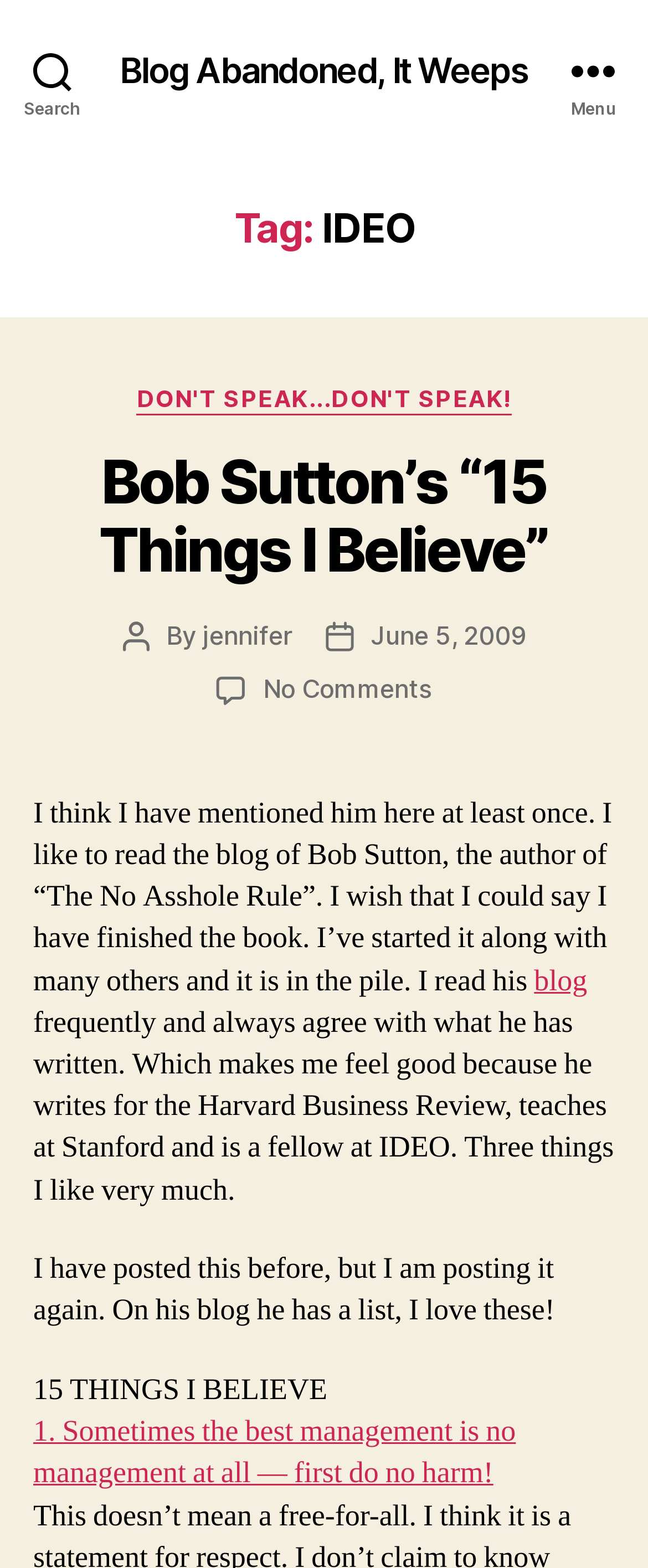Show the bounding box coordinates of the element that should be clicked to complete the task: "Read the blog".

[0.824, 0.613, 0.906, 0.637]